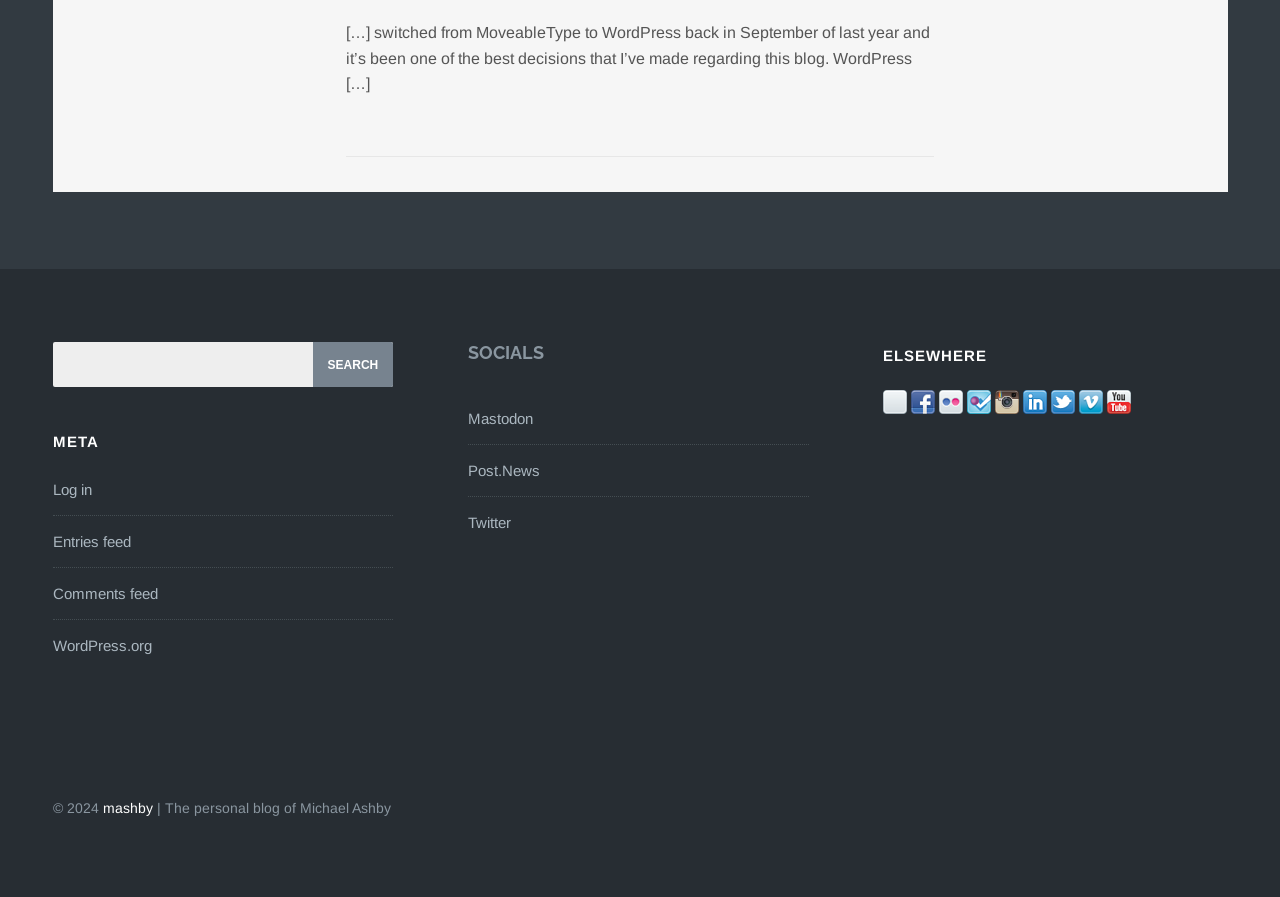How many links are there under 'ELSEWHERE'?
Craft a detailed and extensive response to the question.

There are seven links under the 'ELSEWHERE' heading, each with an accompanying image.